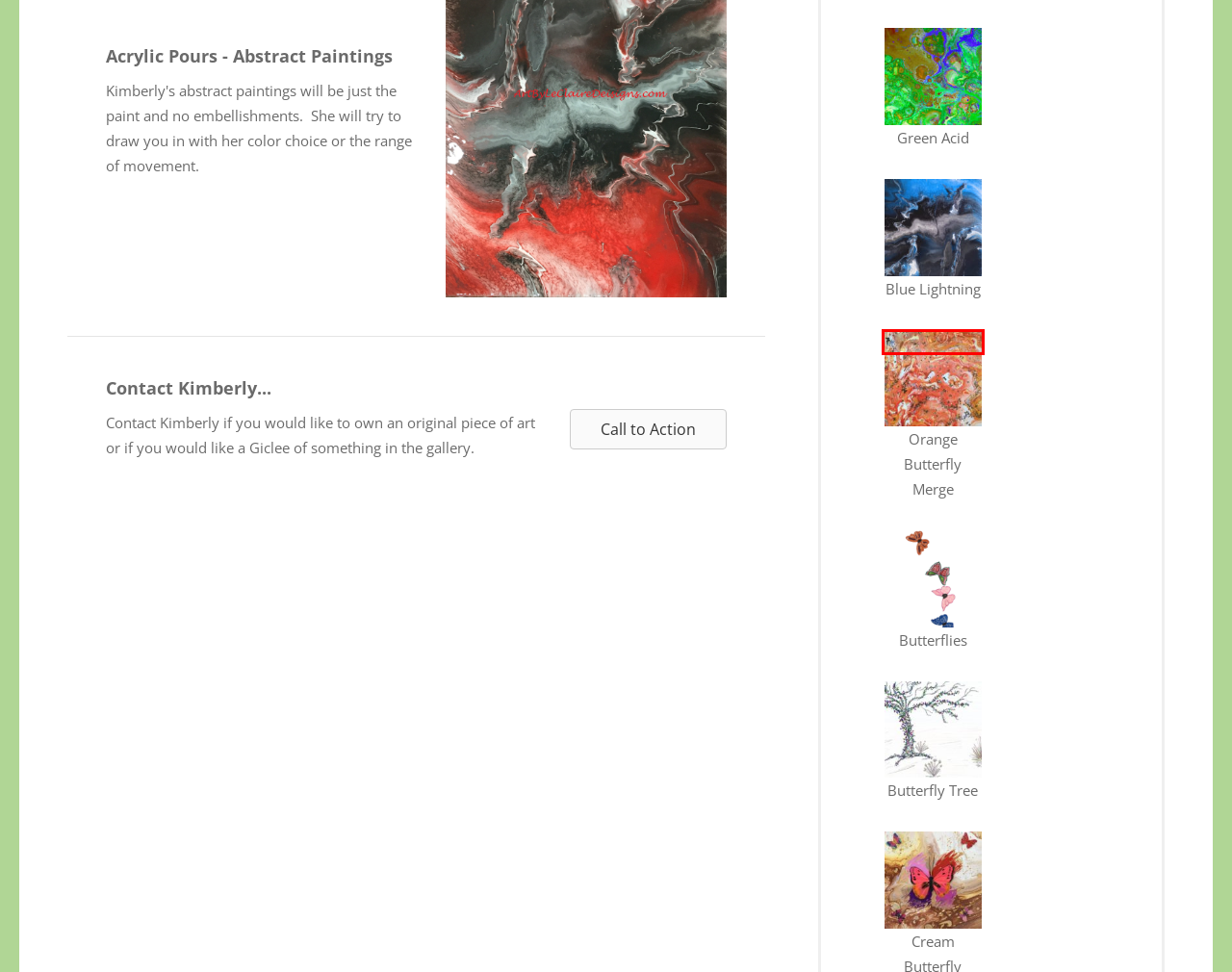You have a screenshot of a webpage with a red bounding box highlighting a UI element. Your task is to select the best webpage description that corresponds to the new webpage after clicking the element. Here are the descriptions:
A. Contact Us – Art By Kimberly LeClaire  / ArtByLeClaireDesigns
B. Green pour inverted 3 – Art By Kimberly LeClaire  / ArtByLeClaireDesigns
C. Butterfly fixed Final 9-16-17 24×24 5 – Art By Kimberly LeClaire  / ArtByLeClaireDesigns
D. Baby – Neon Green Center – Art By Kimberly LeClaire  / ArtByLeClaireDesigns
E. butterflies 8000 – Art By Kimberly LeClaire  / ArtByLeClaireDesigns
F. Blue Lightning – 26×20 300 ppi Cropped – Art By Kimberly LeClaire  / ArtByLeClaireDesigns
G. brown merge butterflies 10000 – Art By Kimberly LeClaire  / ArtByLeClaireDesigns
H. Butterflies 4 – Art By Kimberly LeClaire  / ArtByLeClaireDesigns

G